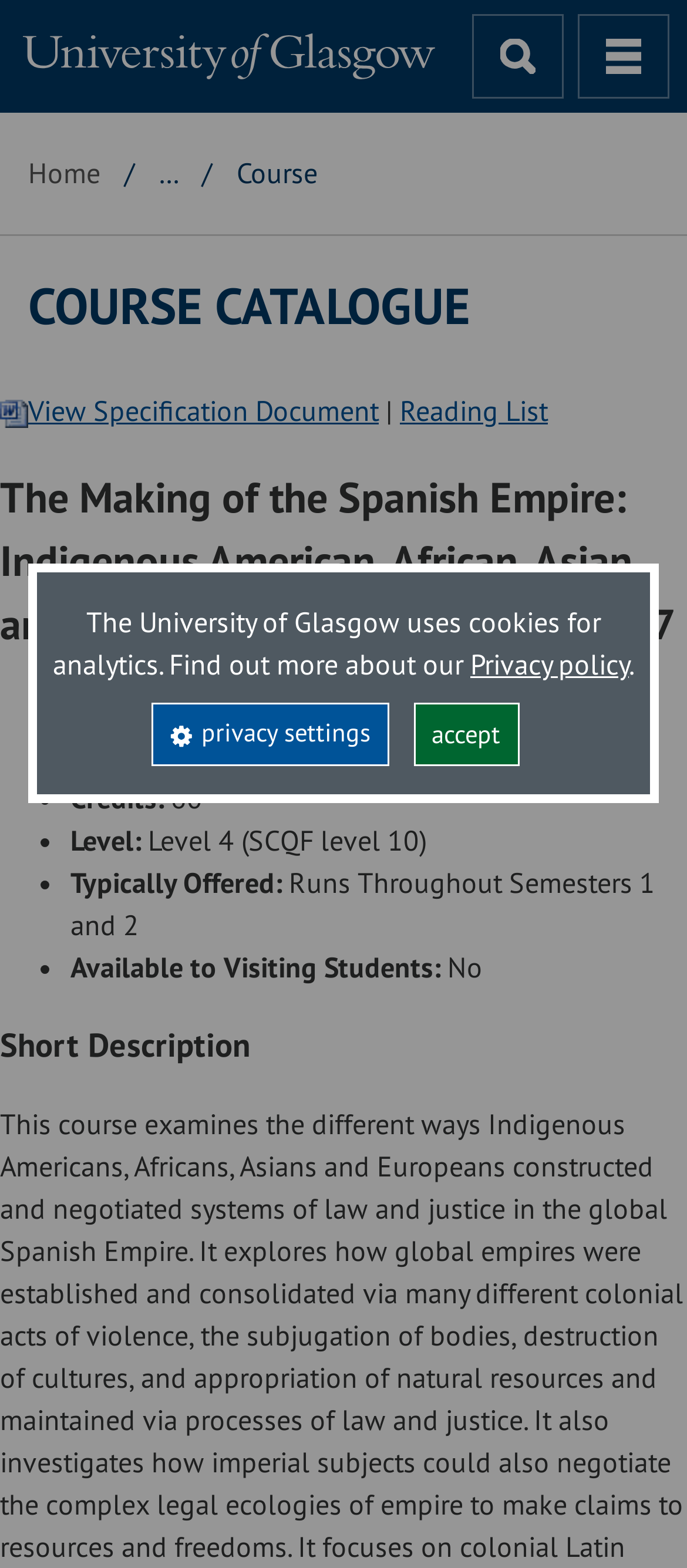Answer the question with a single word or phrase: 
Is the course available to visiting students?

No